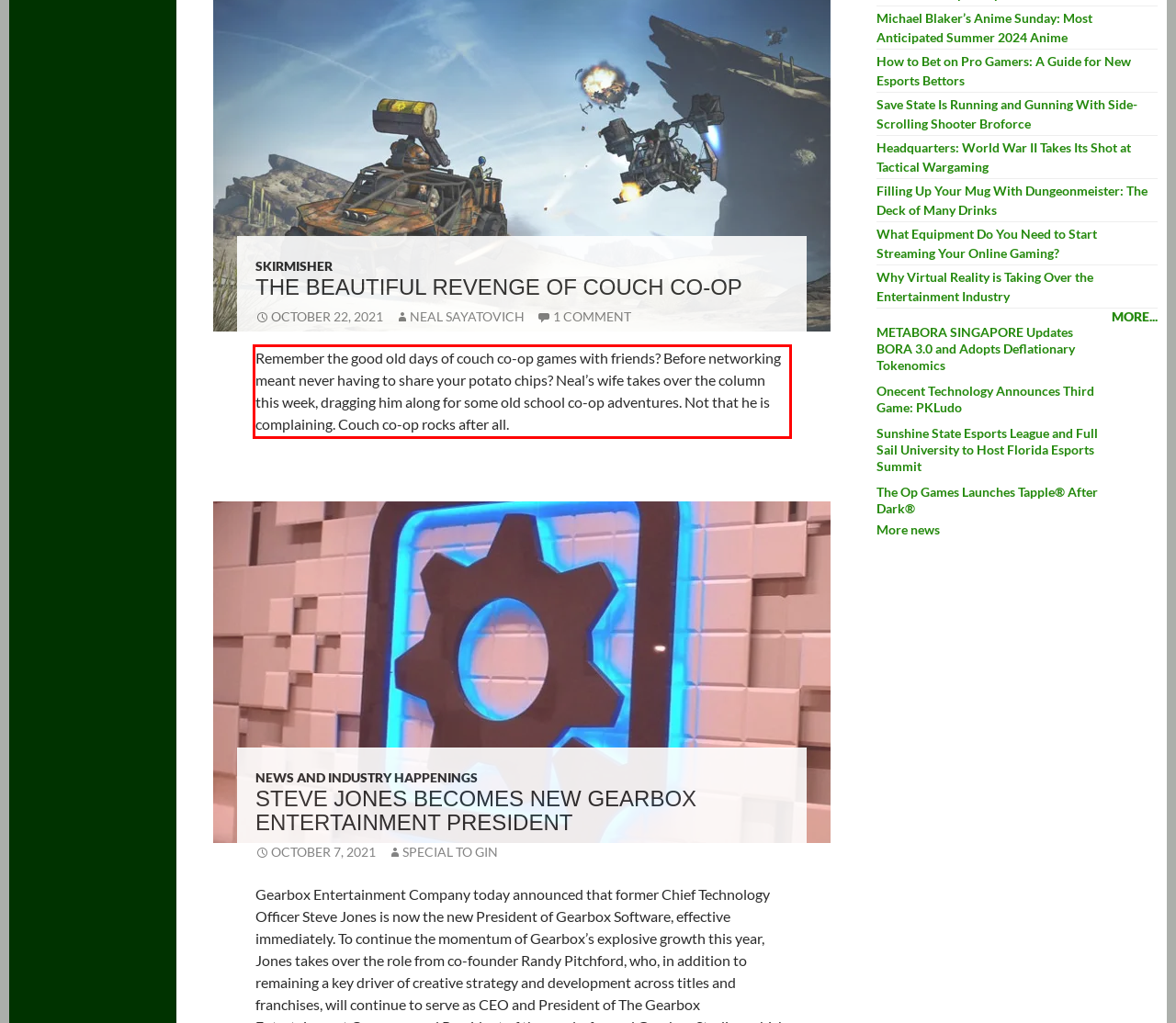Given a screenshot of a webpage with a red bounding box, please identify and retrieve the text inside the red rectangle.

Remember the good old days of couch co-op games with friends? Before networking meant never having to share your potato chips? Neal’s wife takes over the column this week, dragging him along for some old school co-op adventures. Not that he is complaining. Couch co-op rocks after all.